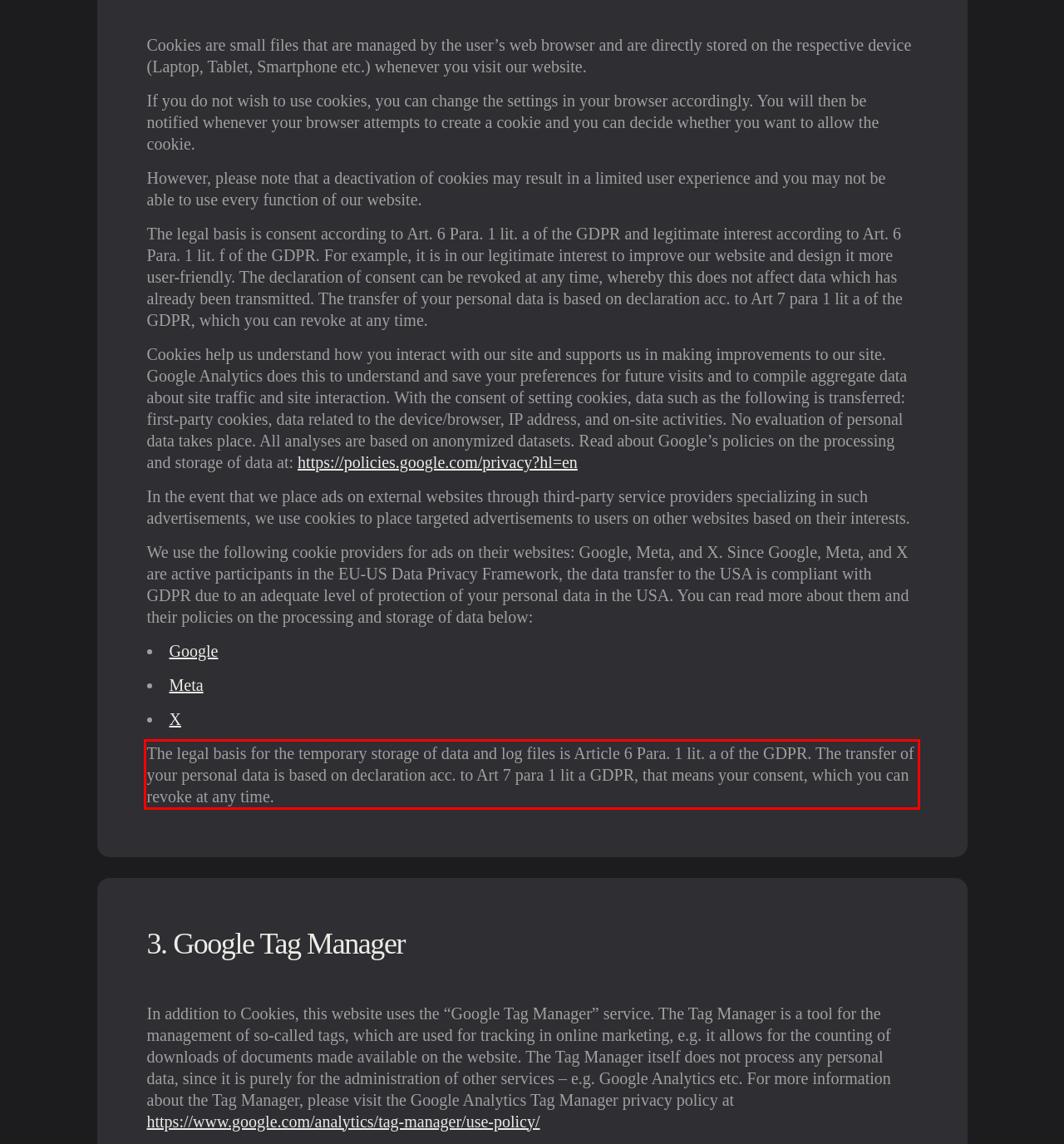You have a webpage screenshot with a red rectangle surrounding a UI element. Extract the text content from within this red bounding box.

The legal basis for the temporary storage of data and log files is Article 6 Para. 1 lit. a of the GDPR. The transfer of your personal data is based on declaration acc. to Art 7 para 1 lit a GDPR, that means your consent, which you can revoke at any time.